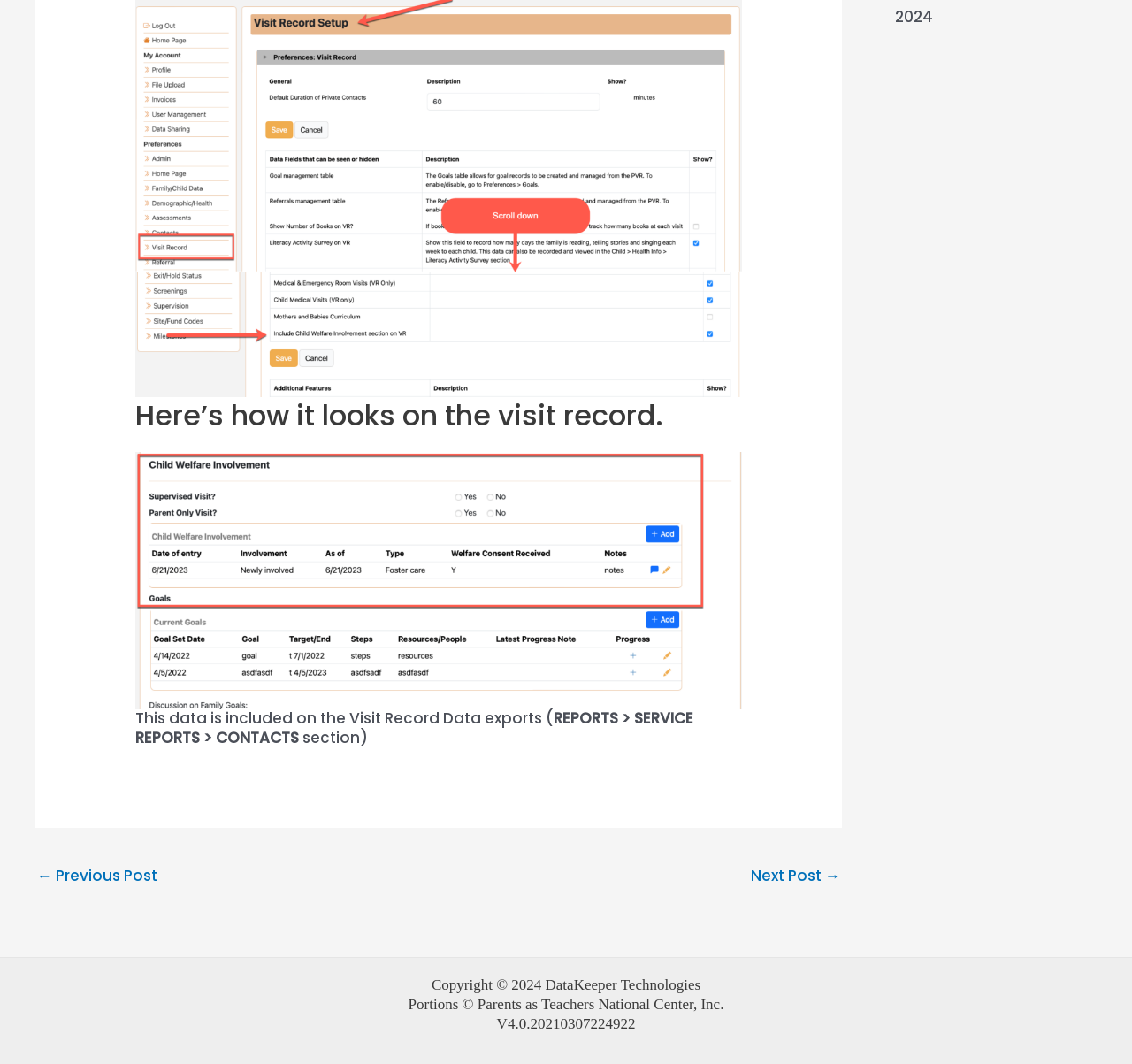Locate the bounding box coordinates for the element described below: "Next Post →". The coordinates must be four float values between 0 and 1, formatted as [left, top, right, bottom].

[0.663, 0.808, 0.742, 0.841]